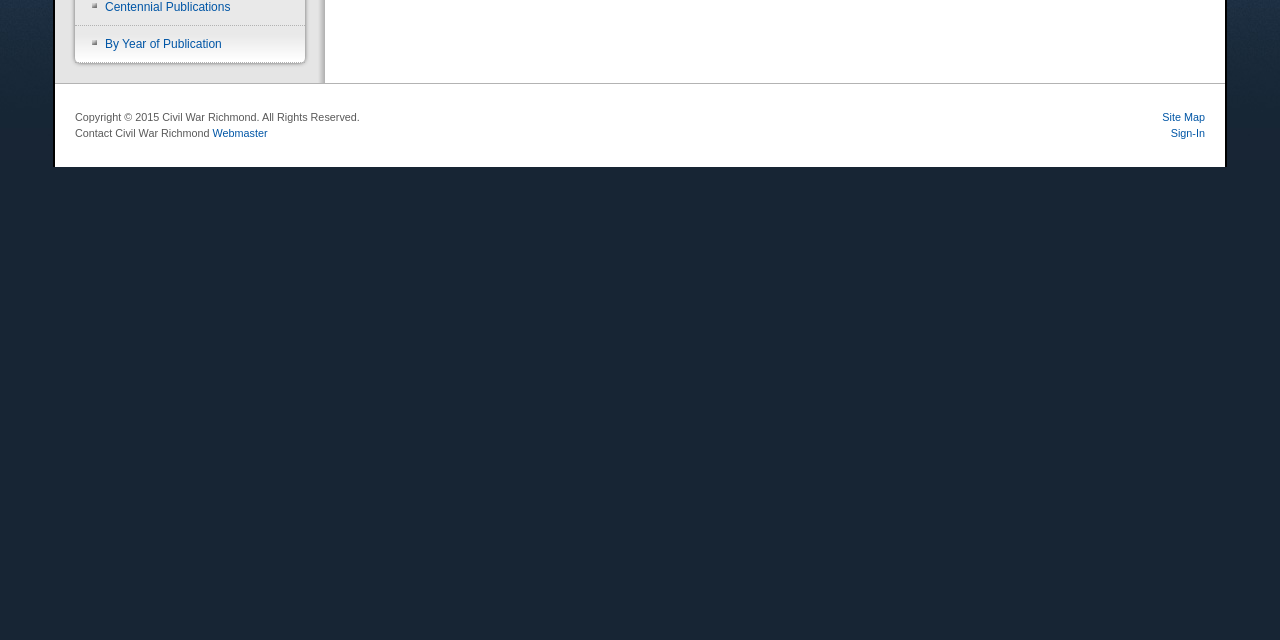Using the format (top-left x, top-left y, bottom-right x, bottom-right y), provide the bounding box coordinates for the described UI element. All values should be floating point numbers between 0 and 1: Webmaster

[0.166, 0.199, 0.209, 0.218]